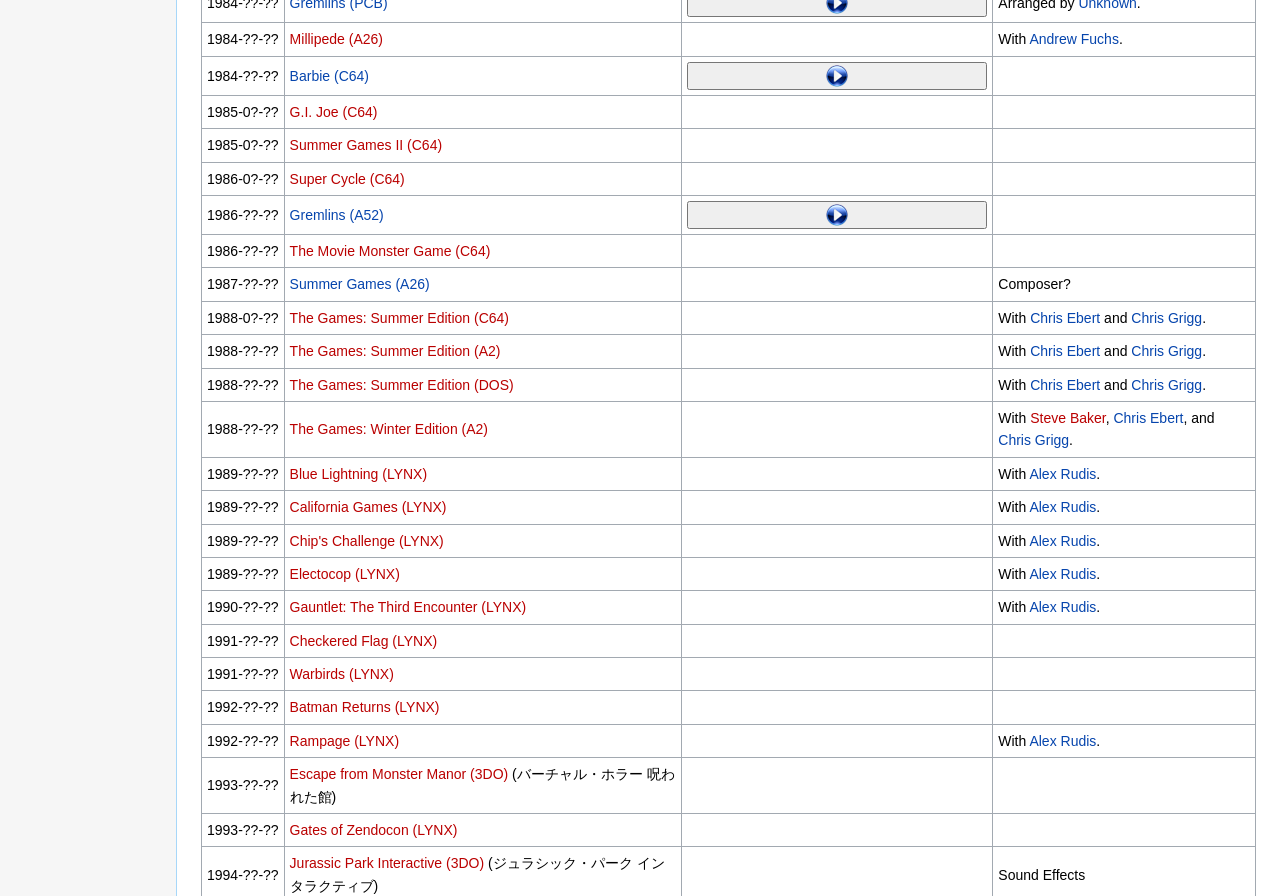Please determine the bounding box coordinates for the UI element described here. Use the format (top-left x, top-left y, bottom-right x, bottom-right y) with values bounded between 0 and 1: Barbie (C64)

[0.226, 0.075, 0.288, 0.093]